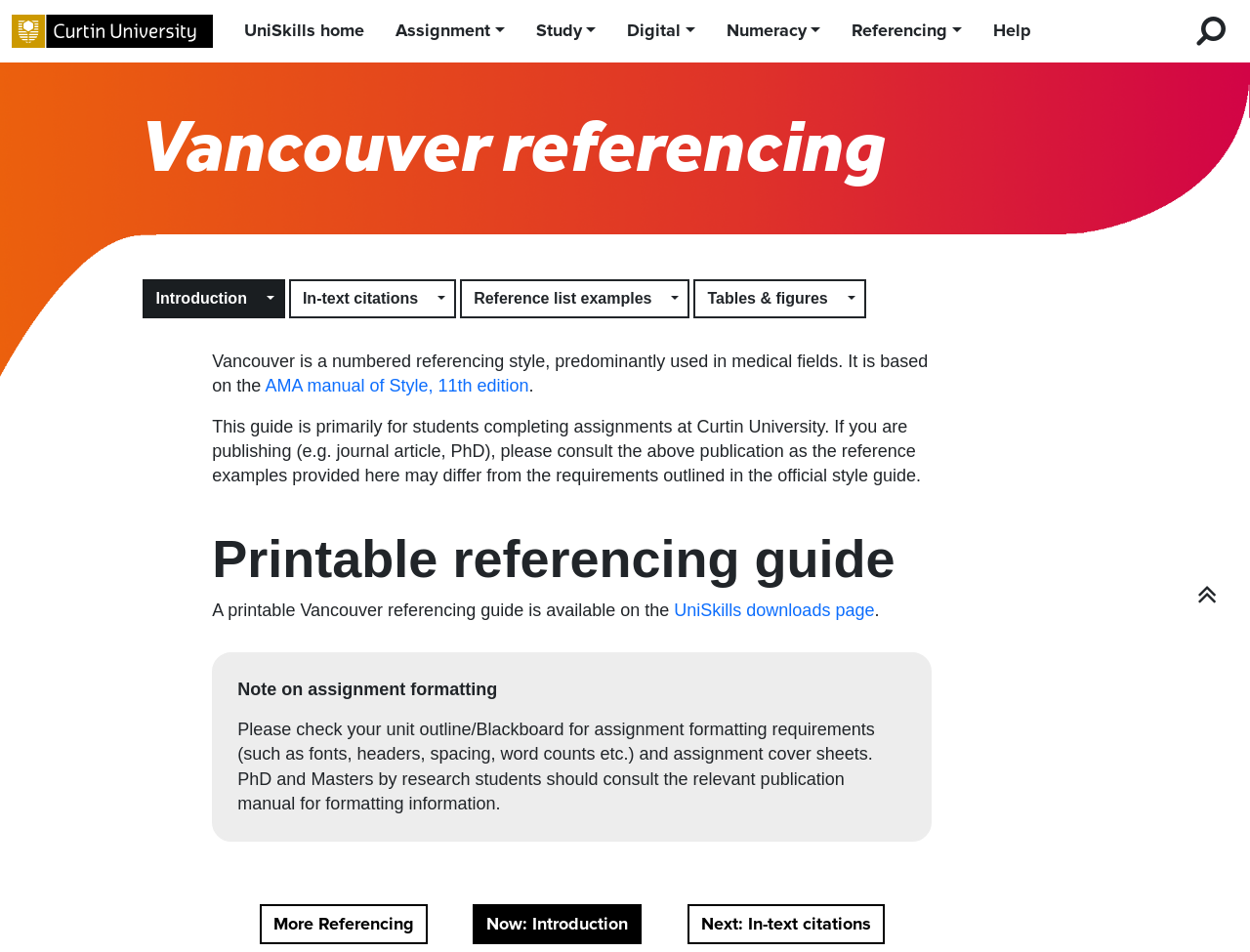Locate the bounding box coordinates of the clickable element to fulfill the following instruction: "go to Curtin University homepage". Provide the coordinates as four float numbers between 0 and 1 in the format [left, top, right, bottom].

[0.009, 0.01, 0.17, 0.055]